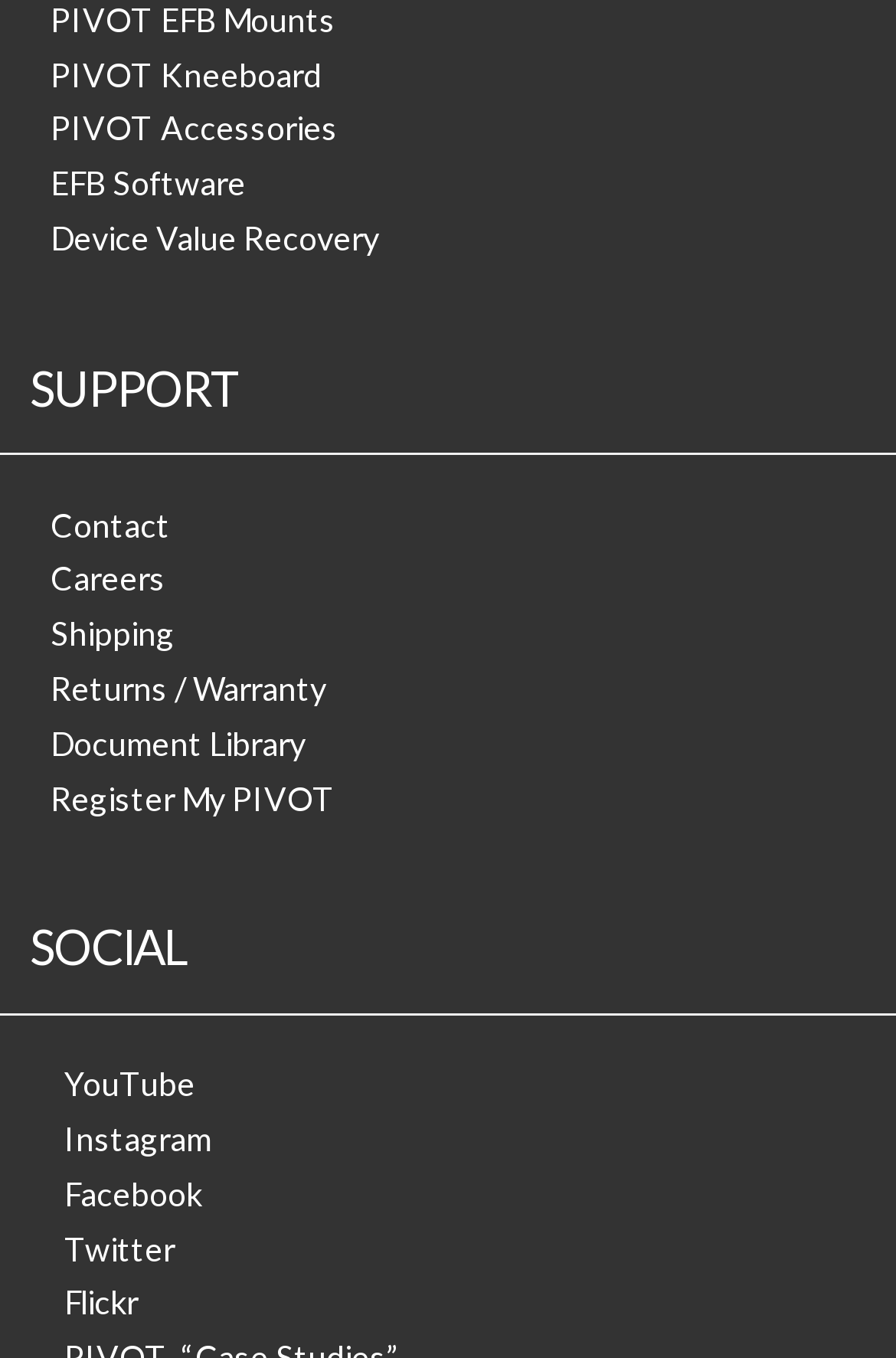Determine the bounding box coordinates of the UI element described below. Use the format (top-left x, top-left y, bottom-right x, bottom-right y) with floating point numbers between 0 and 1: Device Value Recovery

[0.056, 0.161, 0.423, 0.19]